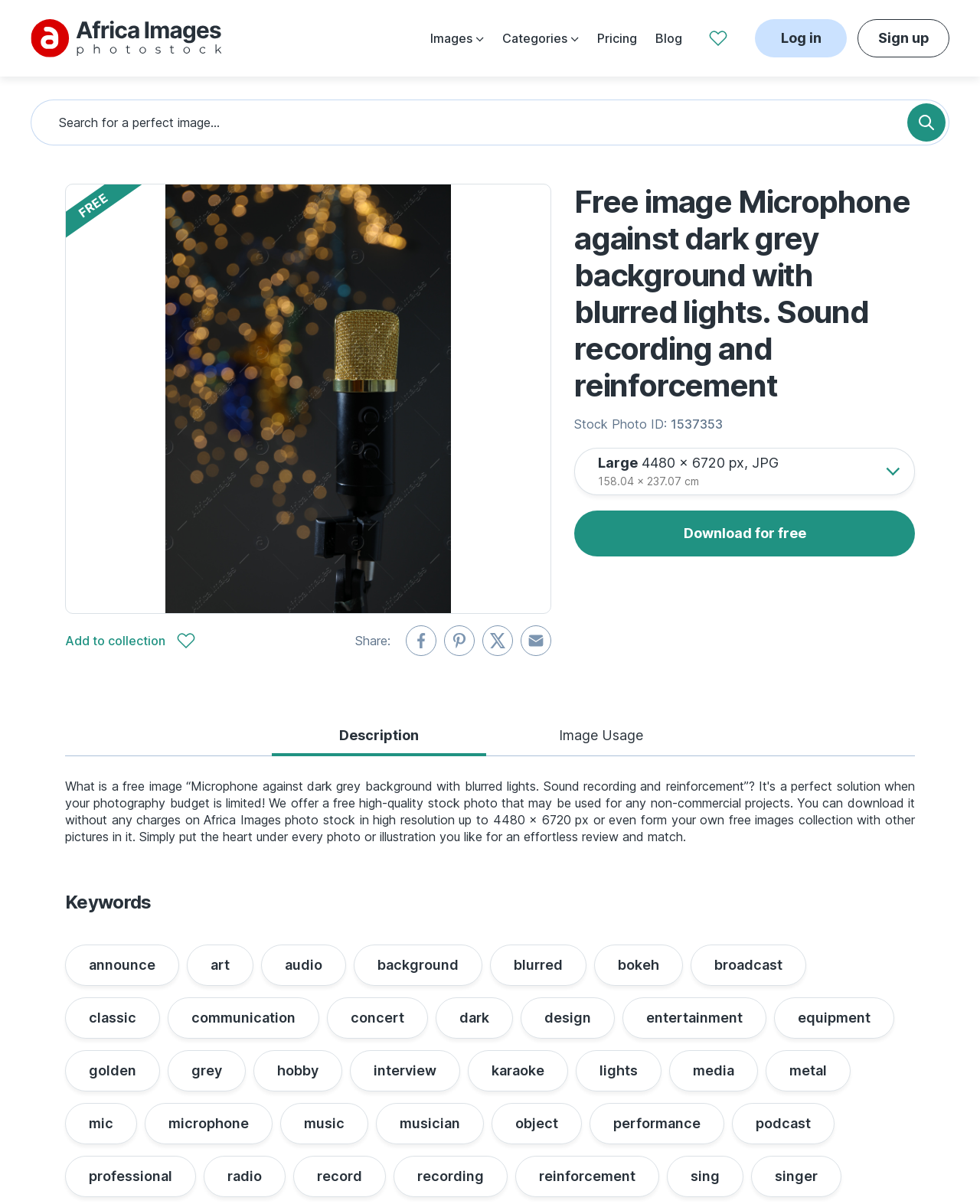Can you show the bounding box coordinates of the region to click on to complete the task described in the instruction: "Share"?

[0.362, 0.526, 0.395, 0.538]